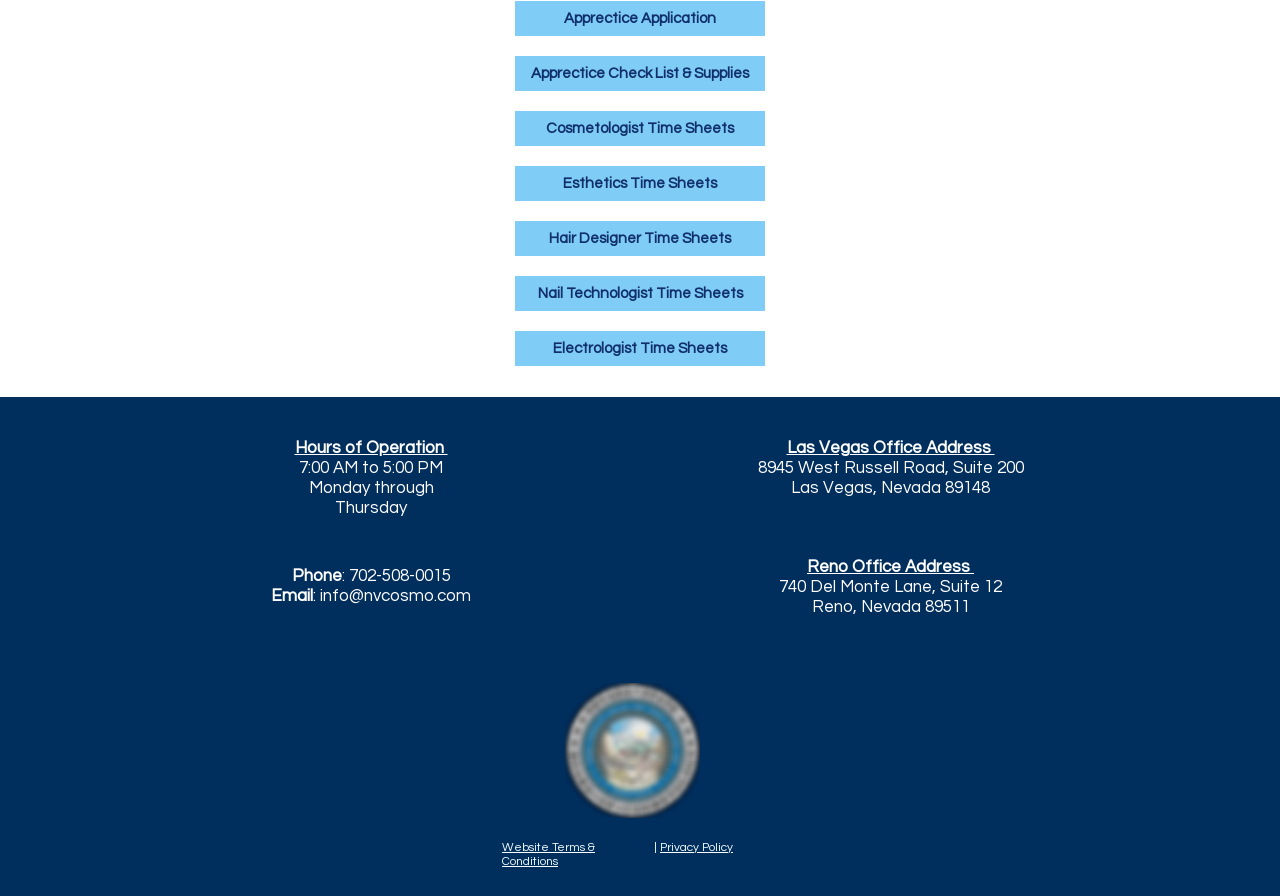With reference to the screenshot, provide a detailed response to the question below:
What is the link to the privacy policy?

I found the link to the privacy policy by looking at the link element with the text 'Privacy Policy'.